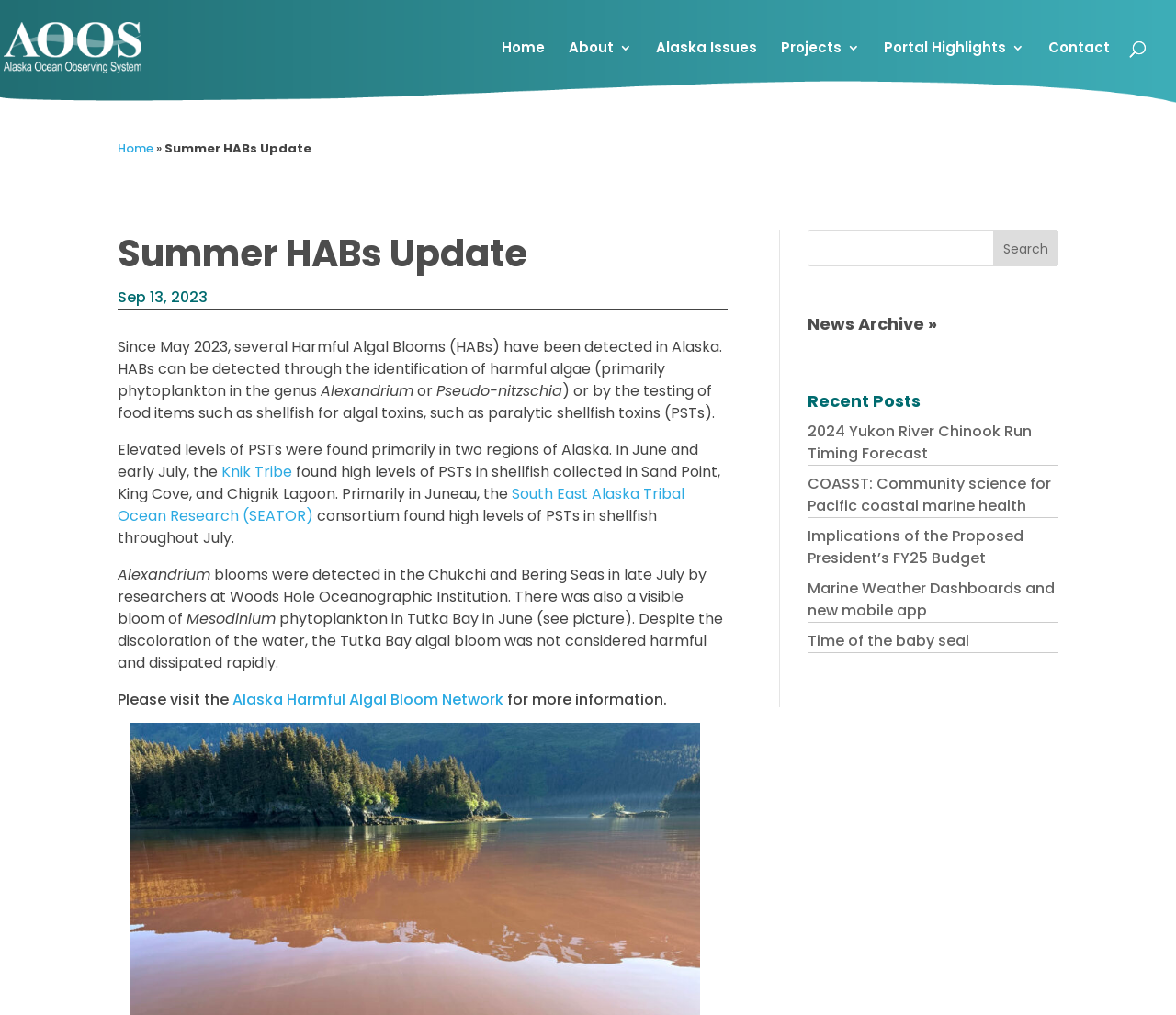Answer the question in one word or a short phrase:
What is the topic of the Summer HABs Update?

Harmful Algal Blooms